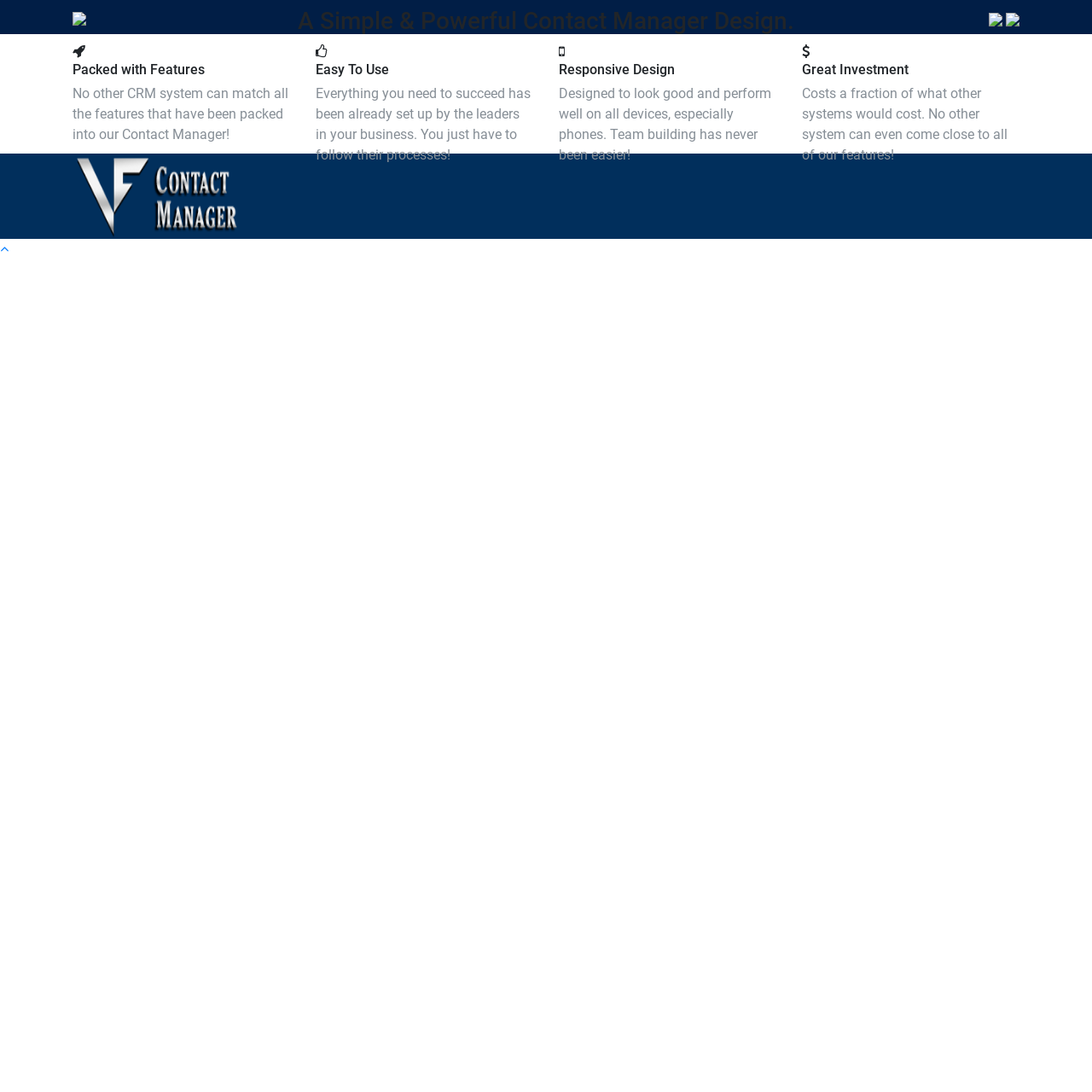Provide a brief response to the question below using one word or phrase:
How does the contact manager design look?

Responsive